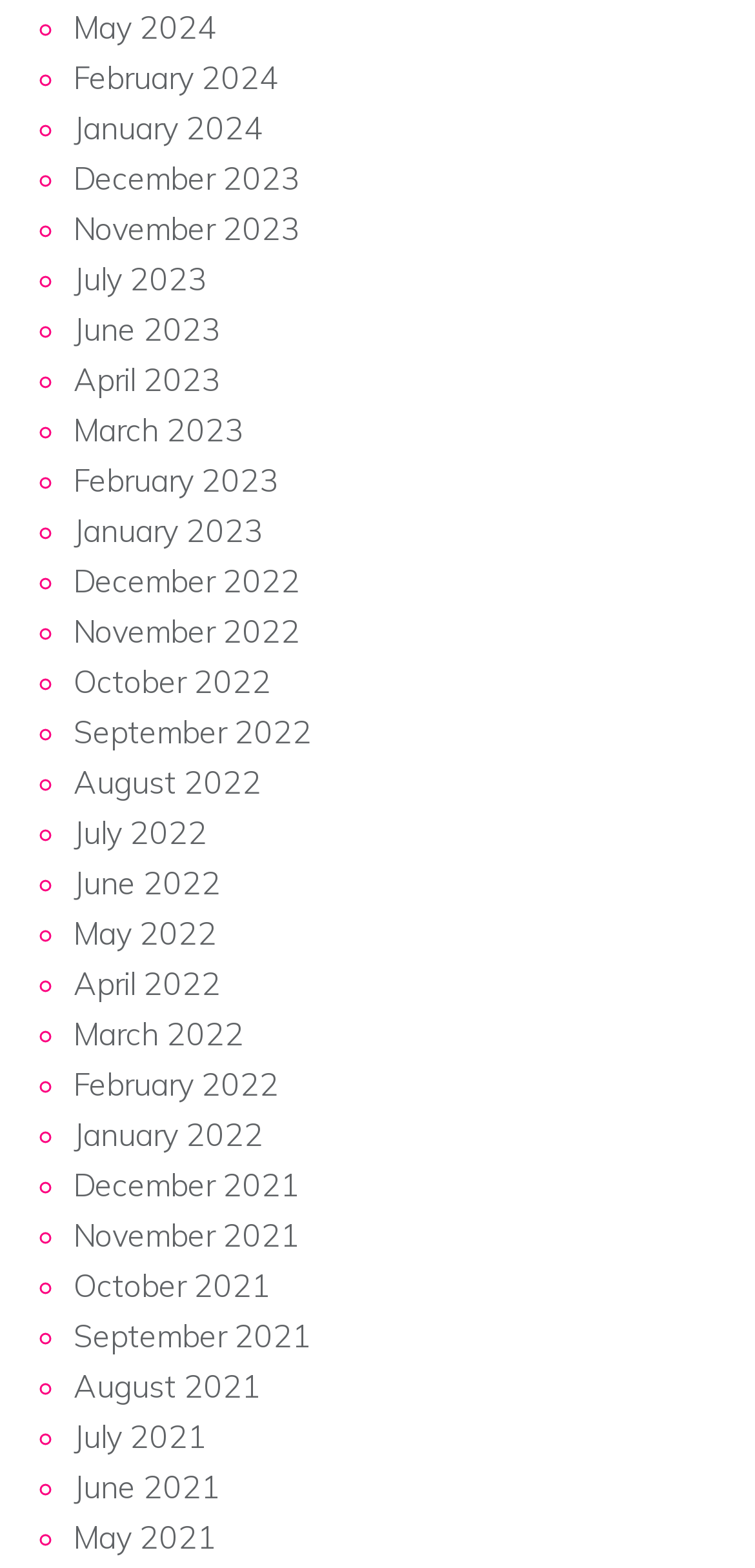Are there any months listed for the year 2020?
Please provide a single word or phrase based on the screenshot.

No